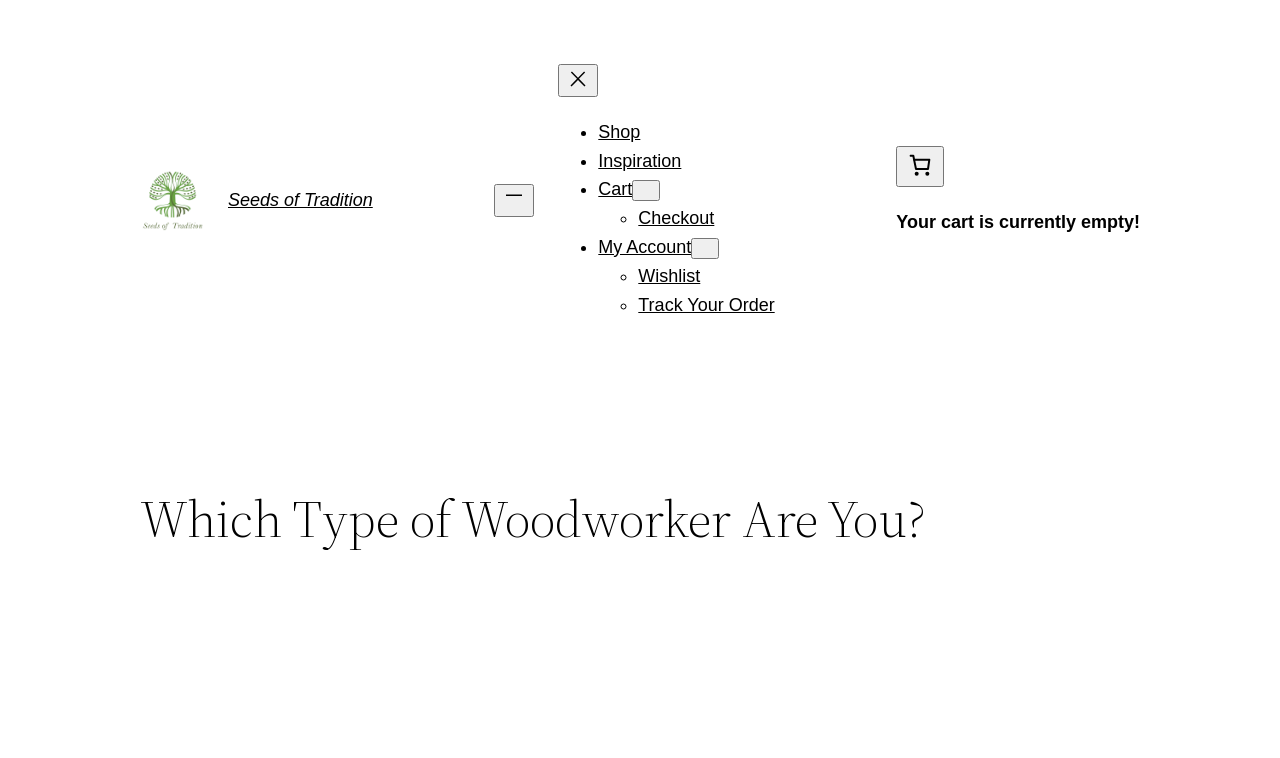Identify the bounding box coordinates for the UI element described as follows: "Increasing Organization of Target Groups". Ensure the coordinates are four float numbers between 0 and 1, formatted as [left, top, right, bottom].

None